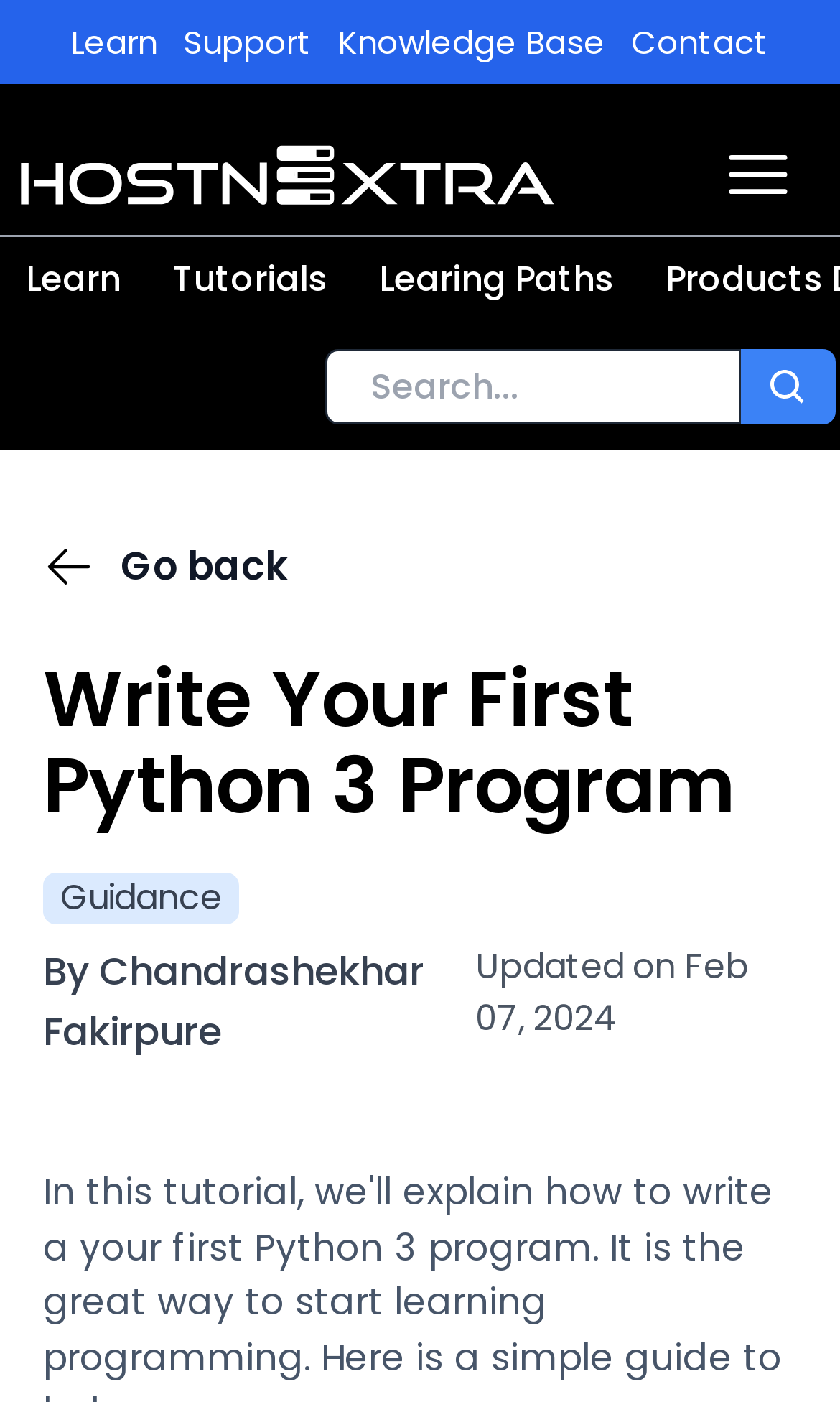What is the purpose of the textbox?
Please use the visual content to give a single word or phrase answer.

Search